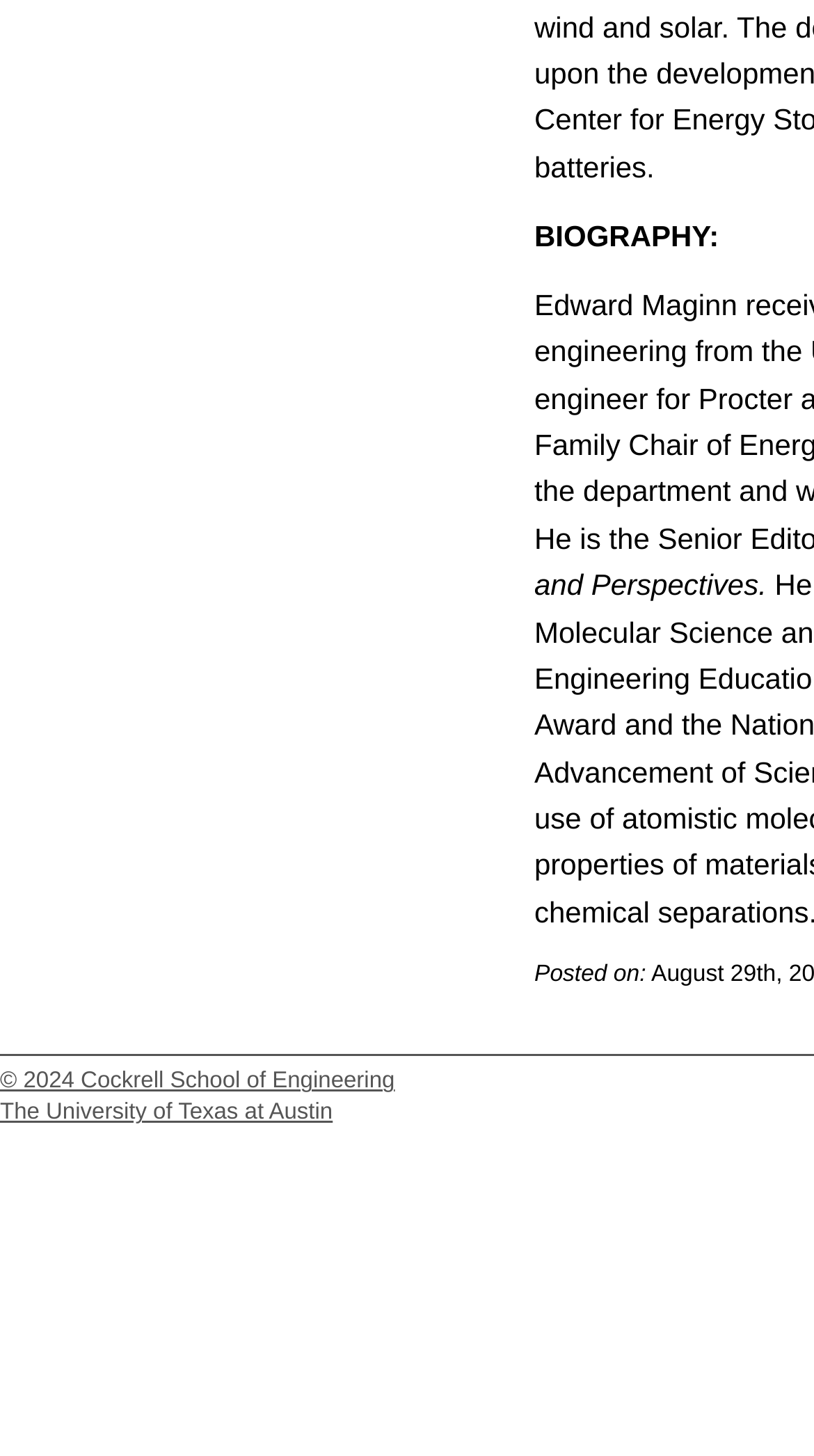Extract the bounding box coordinates for the described element: "Cockrell School of Engineering". The coordinates should be represented as four float numbers between 0 and 1: [left, top, right, bottom].

[0.099, 0.734, 0.485, 0.752]